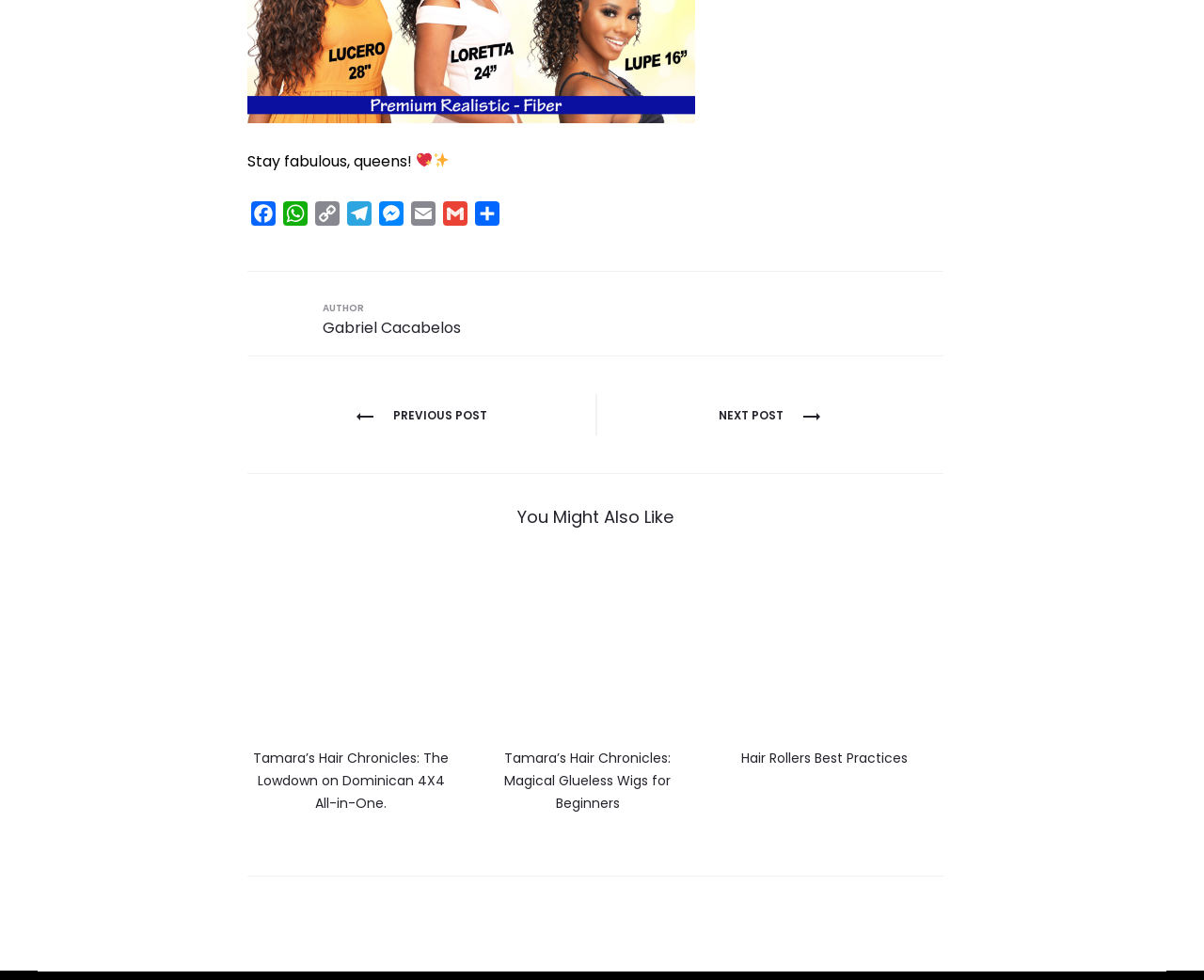Please find the bounding box coordinates (top-left x, top-left y, bottom-right x, bottom-right y) in the screenshot for the UI element described as follows: Hair Rollers Best Practices

[0.616, 0.763, 0.754, 0.783]